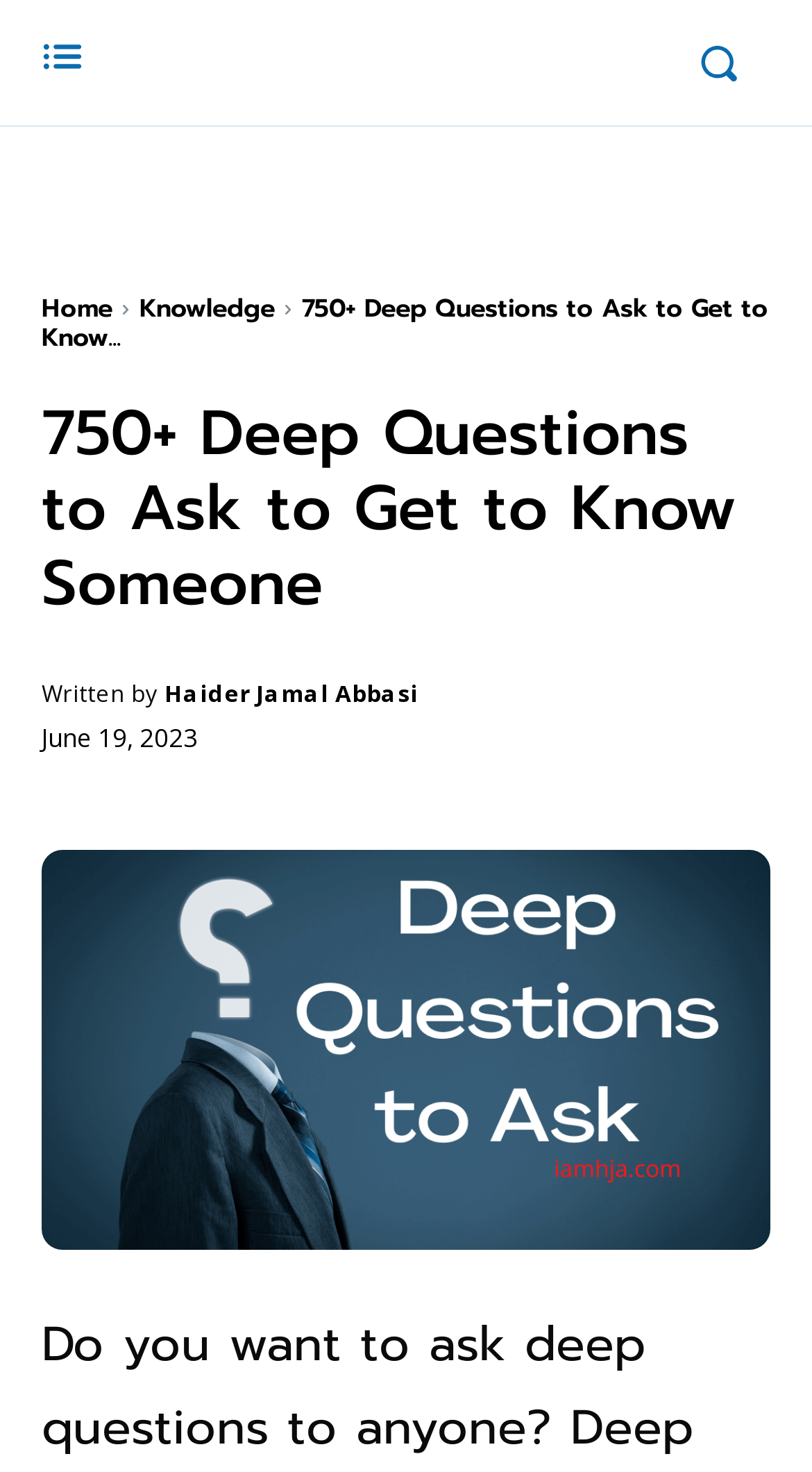Offer a comprehensive description of the webpage’s content and structure.

The webpage is about deep questions to ask to get to know someone, with a focus on asking meaningful questions to friends, family, relatives, and romantic partners. 

At the top left of the page, there is a small image. On the top right, there is another image. Below these images, there are three links: "Home", "Knowledge", and a heading that reads "750+ Deep Questions to Ask to Get to Know Someone". 

Below the heading, there is a static text that says "Written by" followed by a link to the author's name, "Haider Jamal Abbasi". Next to the author's name, there is a timestamp that reads "June 19, 2023". 

The main content of the page is a large image that takes up most of the page, with the title "Deep Questions to Ask" on it.